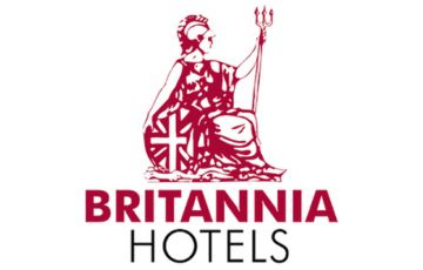What color is the brand name 'BRITANNIA HOTELS' displayed in?
Look at the screenshot and give a one-word or phrase answer.

red